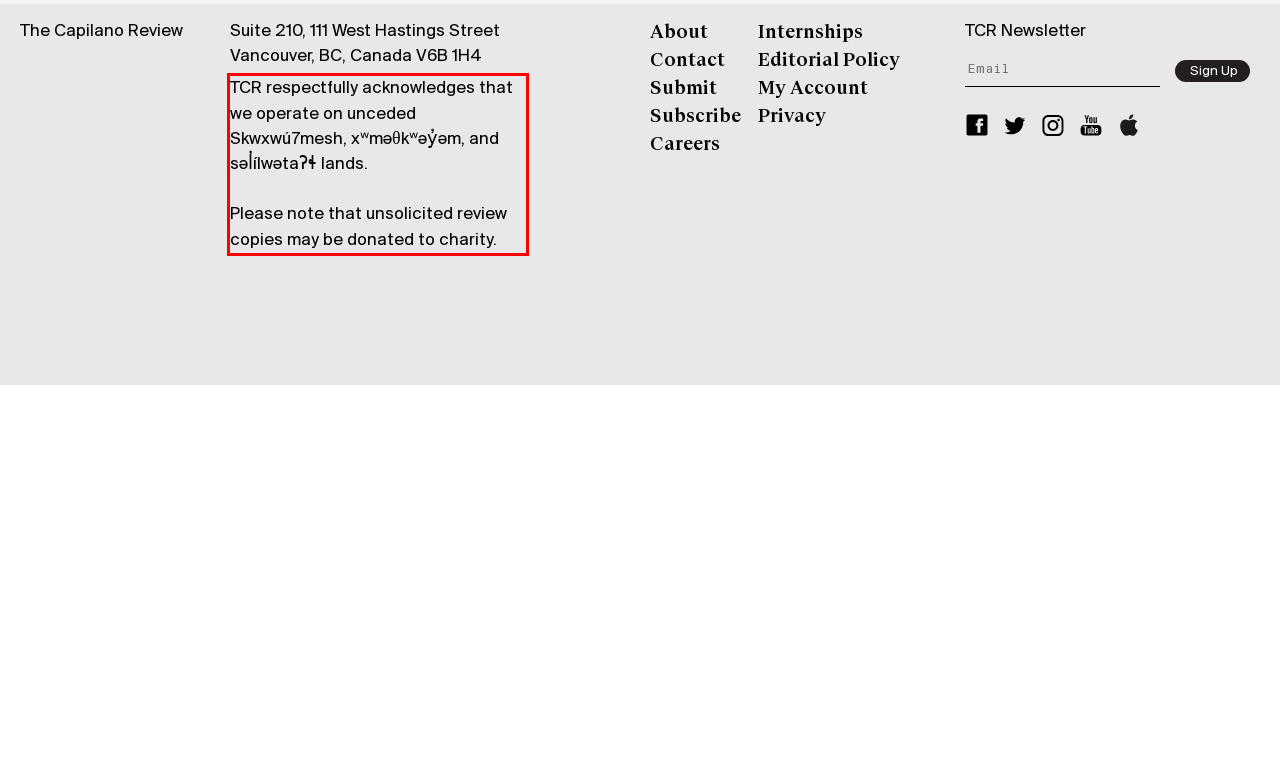You have a screenshot of a webpage with a red bounding box. Use OCR to generate the text contained within this red rectangle.

TCR respectfully acknowledges that we operate on unceded Skwxwú7mesh, xʷməθkʷəy̓əm, and səl̓ílwətaʔɬ lands. Please note that unsolicited review copies may be donated to charity.